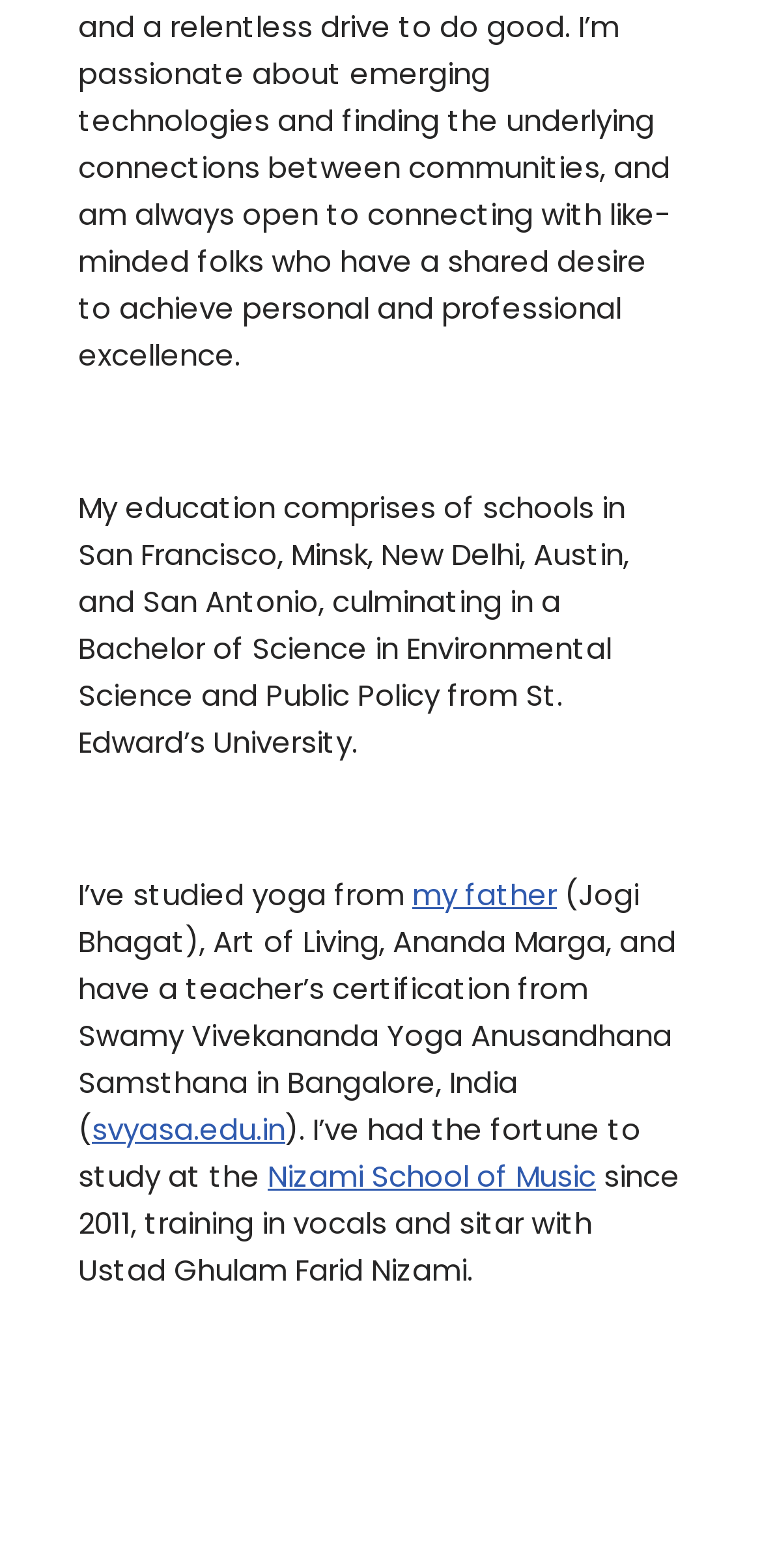What is the name of the platform used to power the website?
Examine the screenshot and reply with a single word or phrase.

WordPress